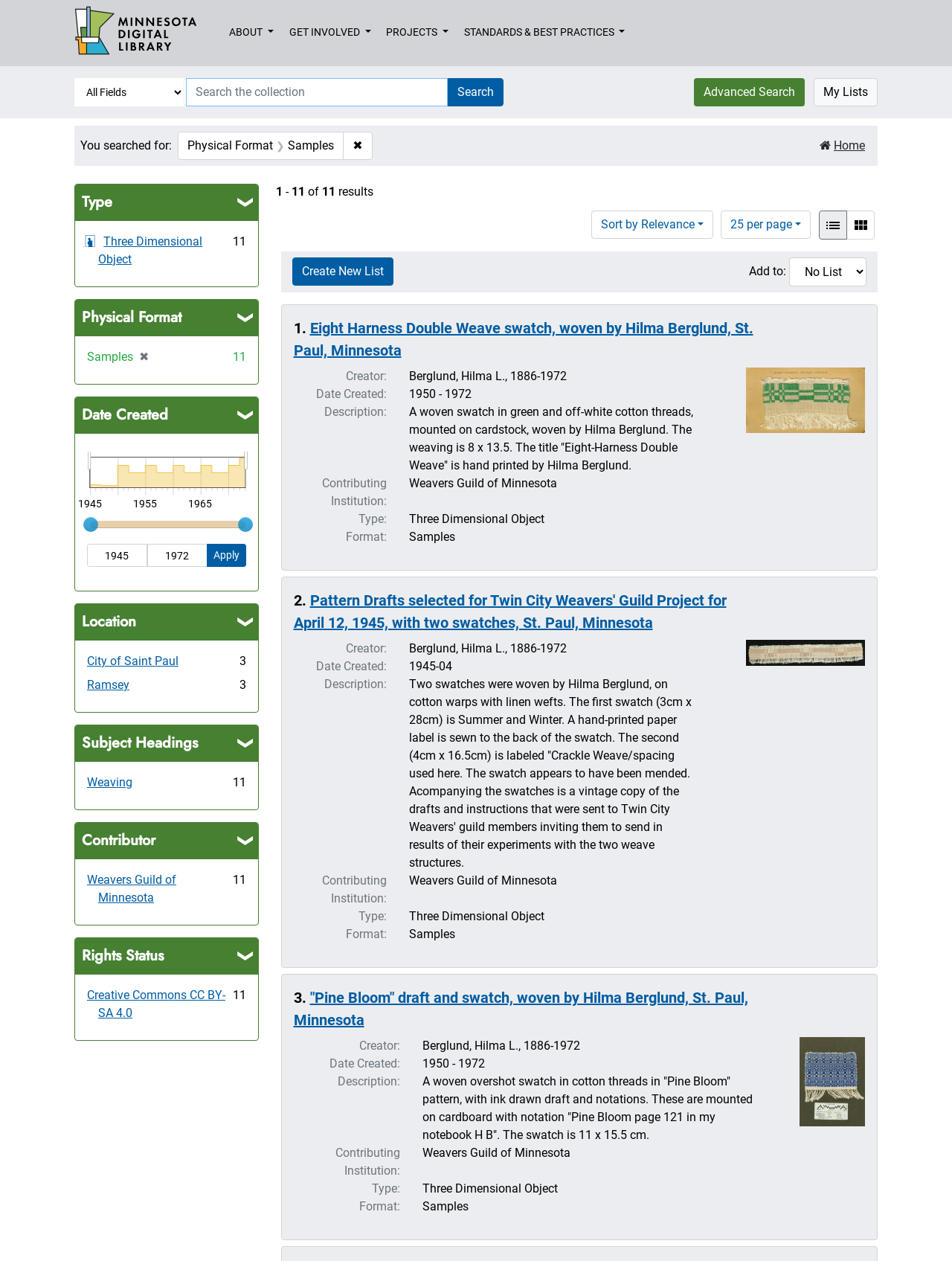Predict the bounding box of the UI element based on the description: "25 per page per page". The coordinates should be four float numbers between 0 and 1, formatted as [left, top, right, bottom].

[0.757, 0.167, 0.851, 0.189]